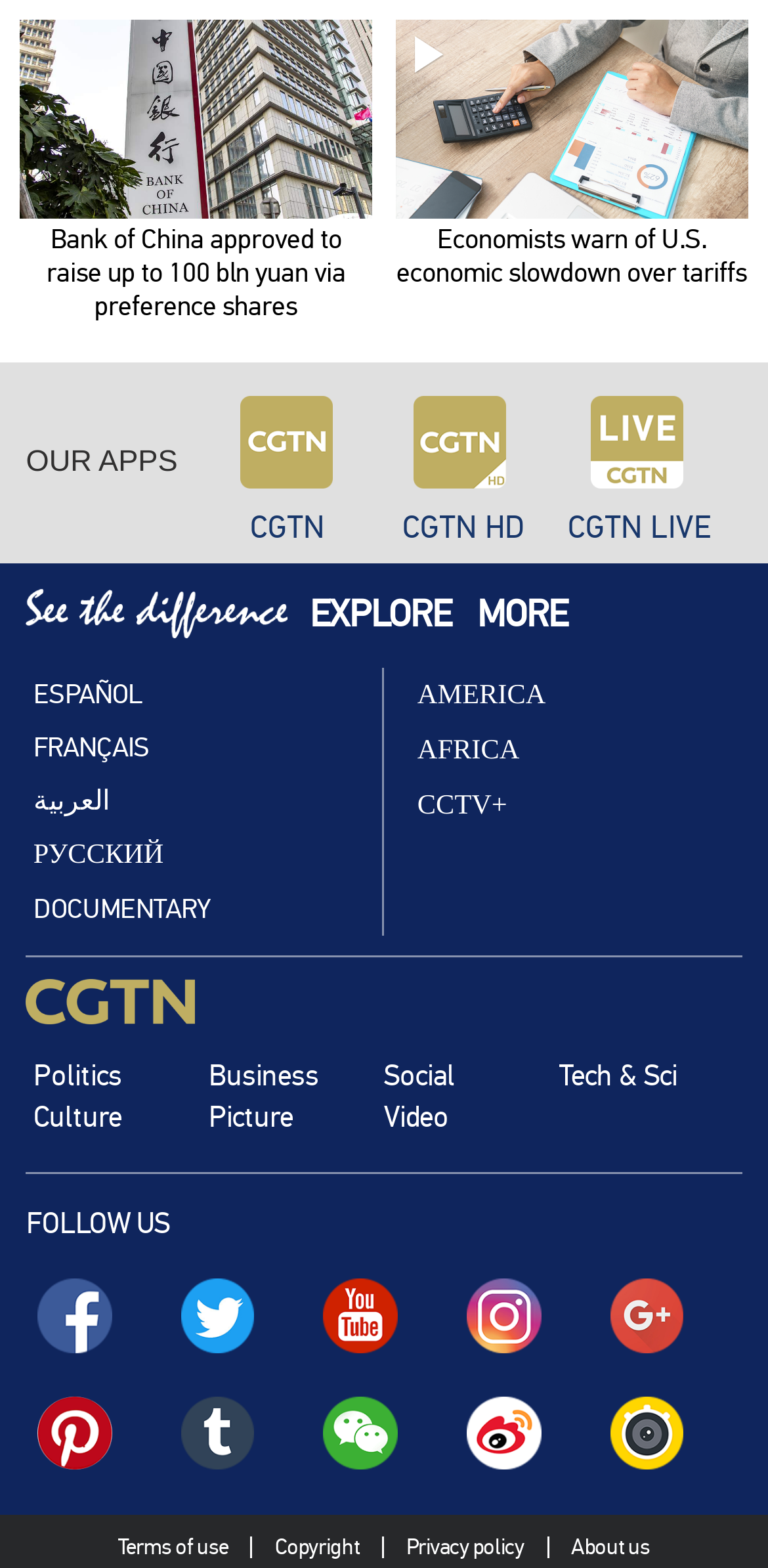What is the name of the app mentioned on the webpage?
Based on the image, answer the question with as much detail as possible.

The answer can be found by looking at the text on the webpage, specifically the one that says 'OUR APPS', which suggests that the webpage is promoting its mobile apps.